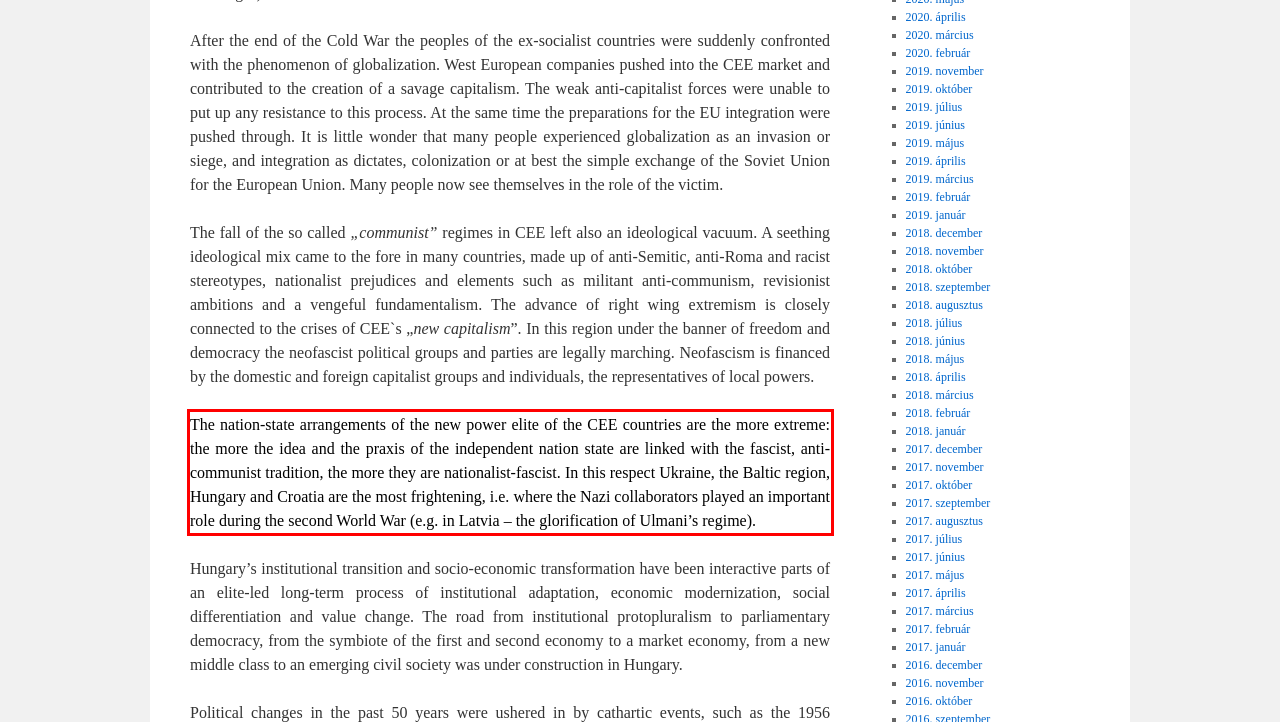Please identify the text within the red rectangular bounding box in the provided webpage screenshot.

The nation-state arrangements of the new power elite of the CEE countries are the more extreme: the more the idea and the praxis of the independent nation state are linked with the fascist, anti-communist tradition, the more they are nationalist-fascist. In this respect Ukraine, the Baltic region, Hungary and Croatia are the most frightening, i.e. where the Nazi collaborators played an important role during the second World War (e.g. in Latvia – the glorification of Ulmani’s regime).